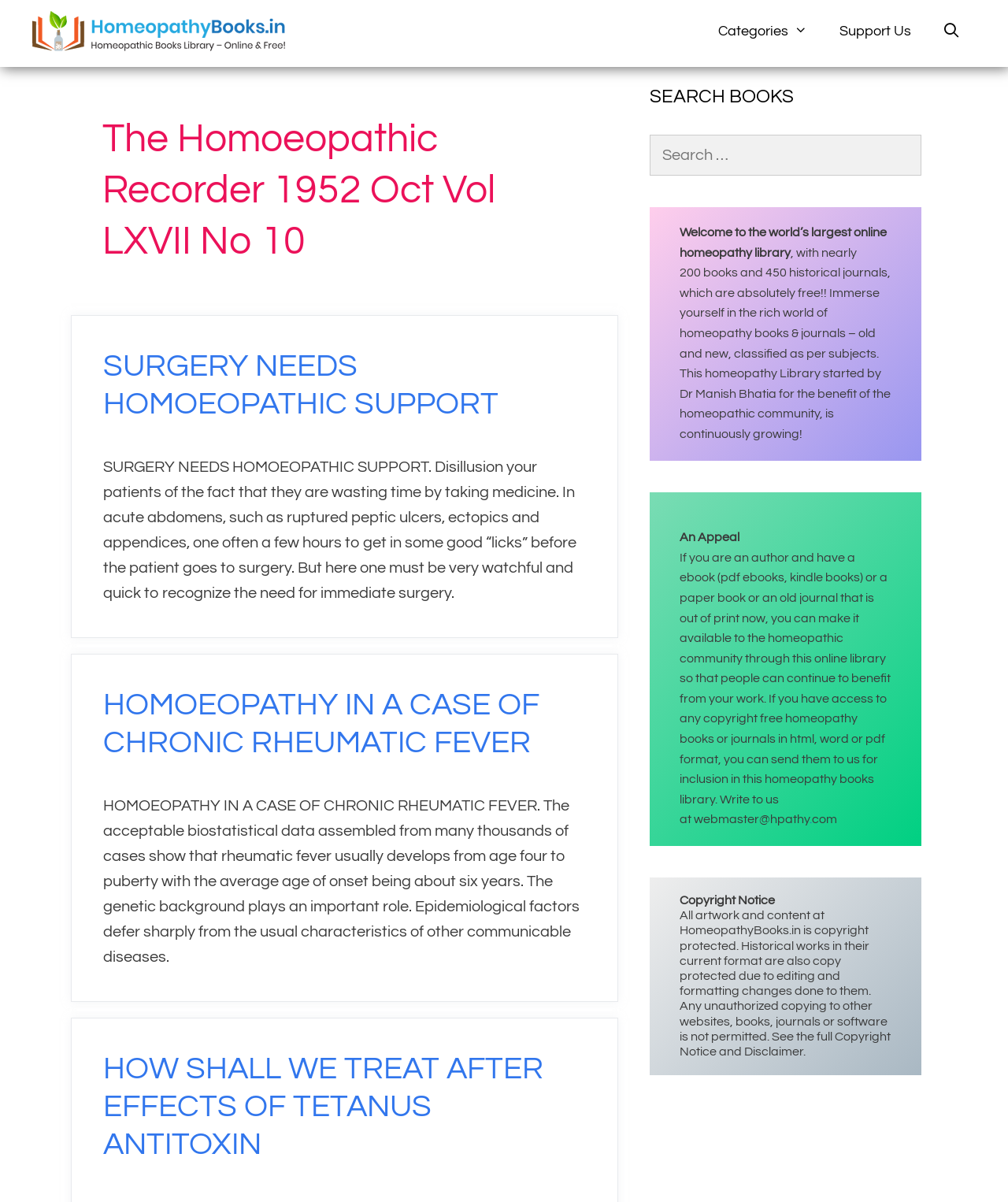Offer an in-depth caption of the entire webpage.

This webpage is dedicated to HomeopathyBooks.in, an online library of homeopathy books and journals. At the top, there is a banner with a link to the website's homepage and an image of the website's logo. Next to it, there is a navigation menu with links to categories, support, and a search bar.

Below the banner, there is a header section with a title "The Homoeopathic Recorder 1952 Oct Vol LXVII No 10". Underneath, there are three articles with headings and text. The first article has a heading "SURGERY NEEDS HOMOEOPATHIC SUPPORT" and a paragraph of text discussing the role of homeopathy in surgery. The second article has a heading "HOMOEOPATHY IN A CASE OF CHRONIC RHEUMATIC FEVER" and a paragraph of text discussing the treatment of rheumatic fever using homeopathy. The third article has a heading "HOW SHALL WE TREAT AFTER EFFECTS OF TETANUS ANTITOXIN" and a paragraph of text discussing the treatment of after-effects of tetanus antitoxin using homeopathy.

To the right of the articles, there is a complementary section with a heading "SEARCH BOOKS" and a search box where users can search for books. Below it, there is a welcome message and a brief description of the website, stating that it is the world's largest online homeopathy library with nearly 200 books and 450 historical journals, all available for free.

Further down, there is another complementary section with an appeal to authors to contribute their ebooks or paper books to the library. There is also a section with a copyright notice, stating that all artwork and content on the website are copyright protected and cannot be copied or used without permission.